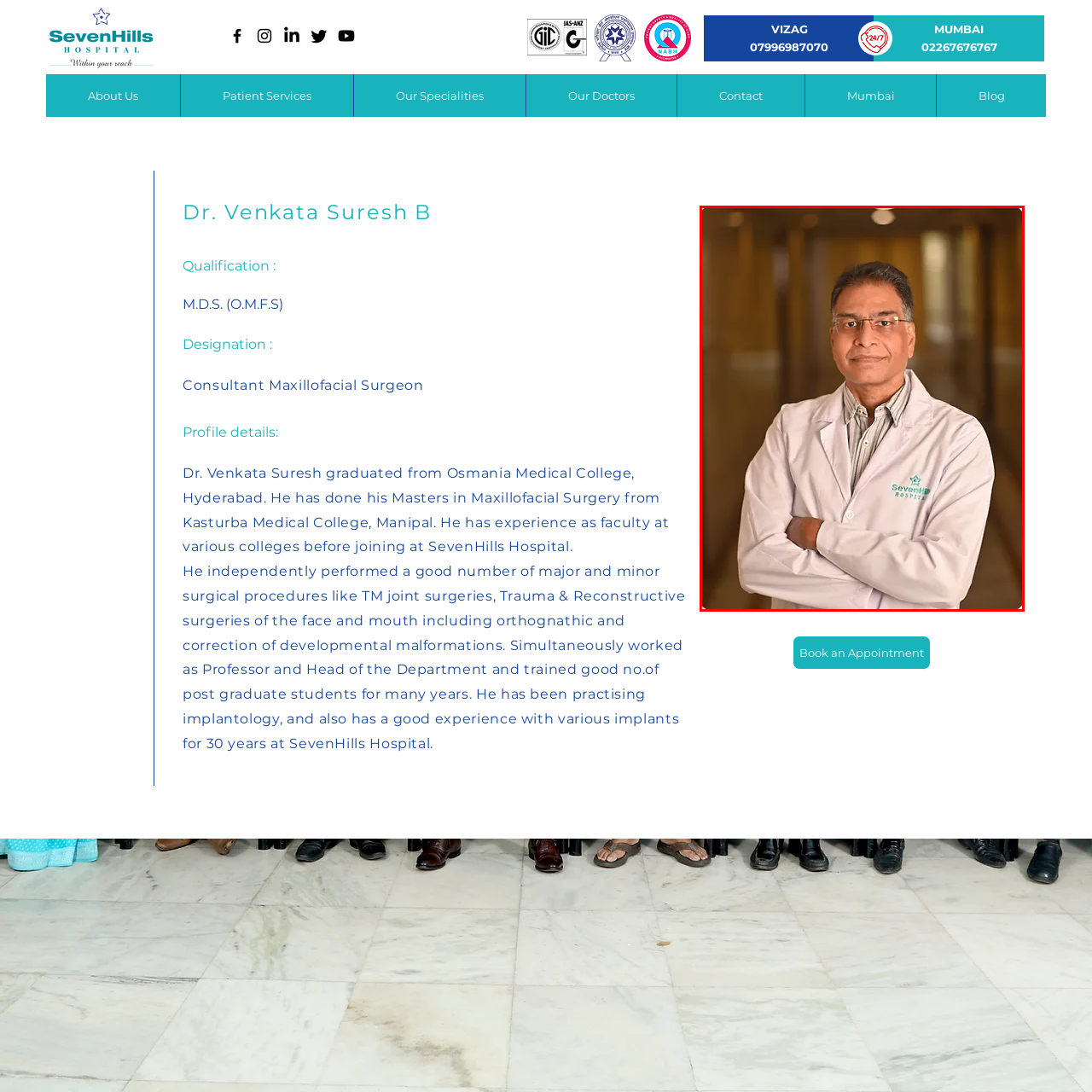What is the color of Dr. Suresh's lab coat?
Please interpret the image highlighted by the red bounding box and offer a detailed explanation based on what you observe visually.

The caption explicitly states that Dr. Suresh is depicted wearing a white lab coat, which suggests a professional and clinical attire.